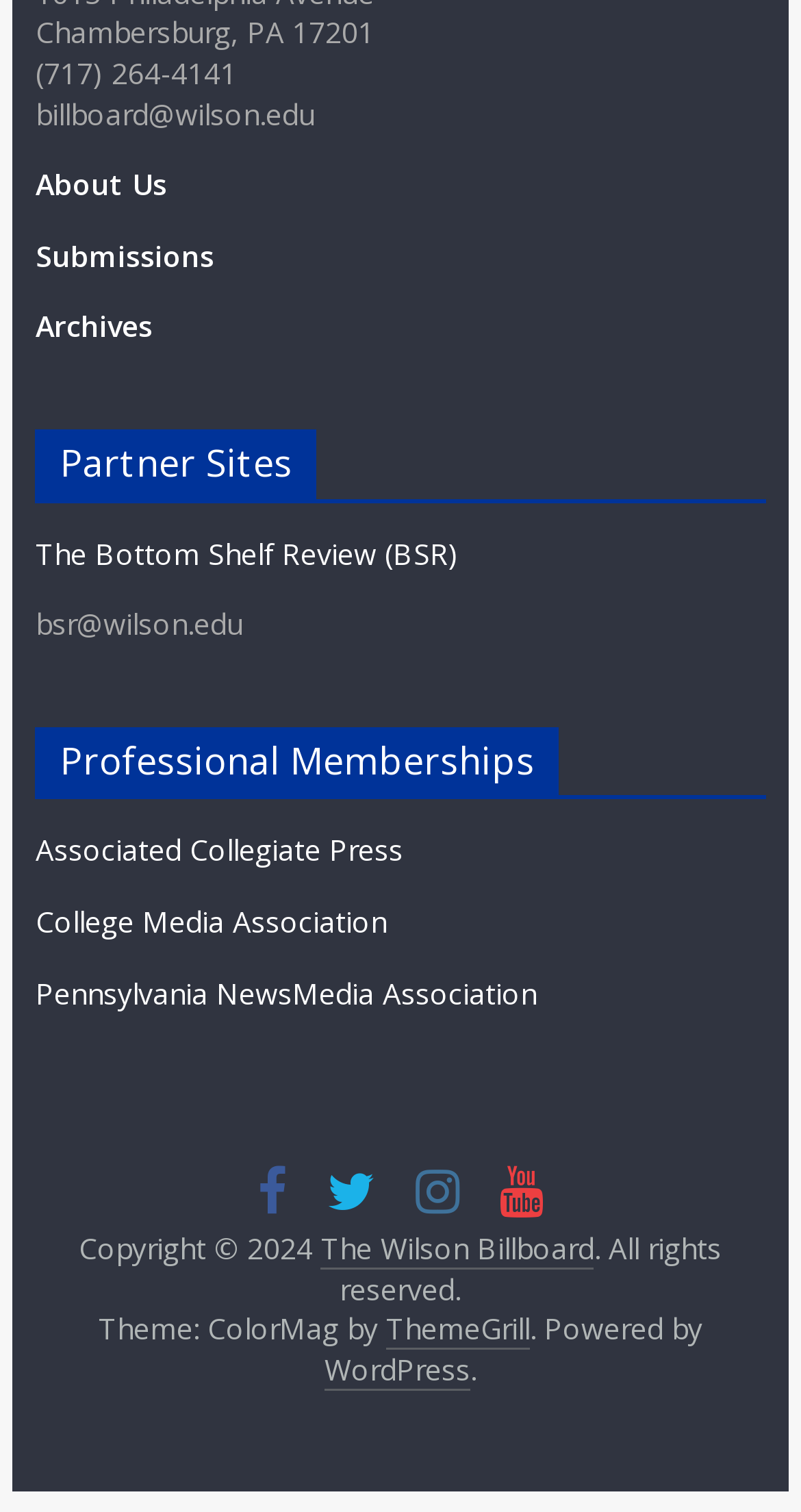Please determine the bounding box coordinates of the element's region to click for the following instruction: "Visit Partner Sites".

[0.044, 0.284, 0.956, 0.332]